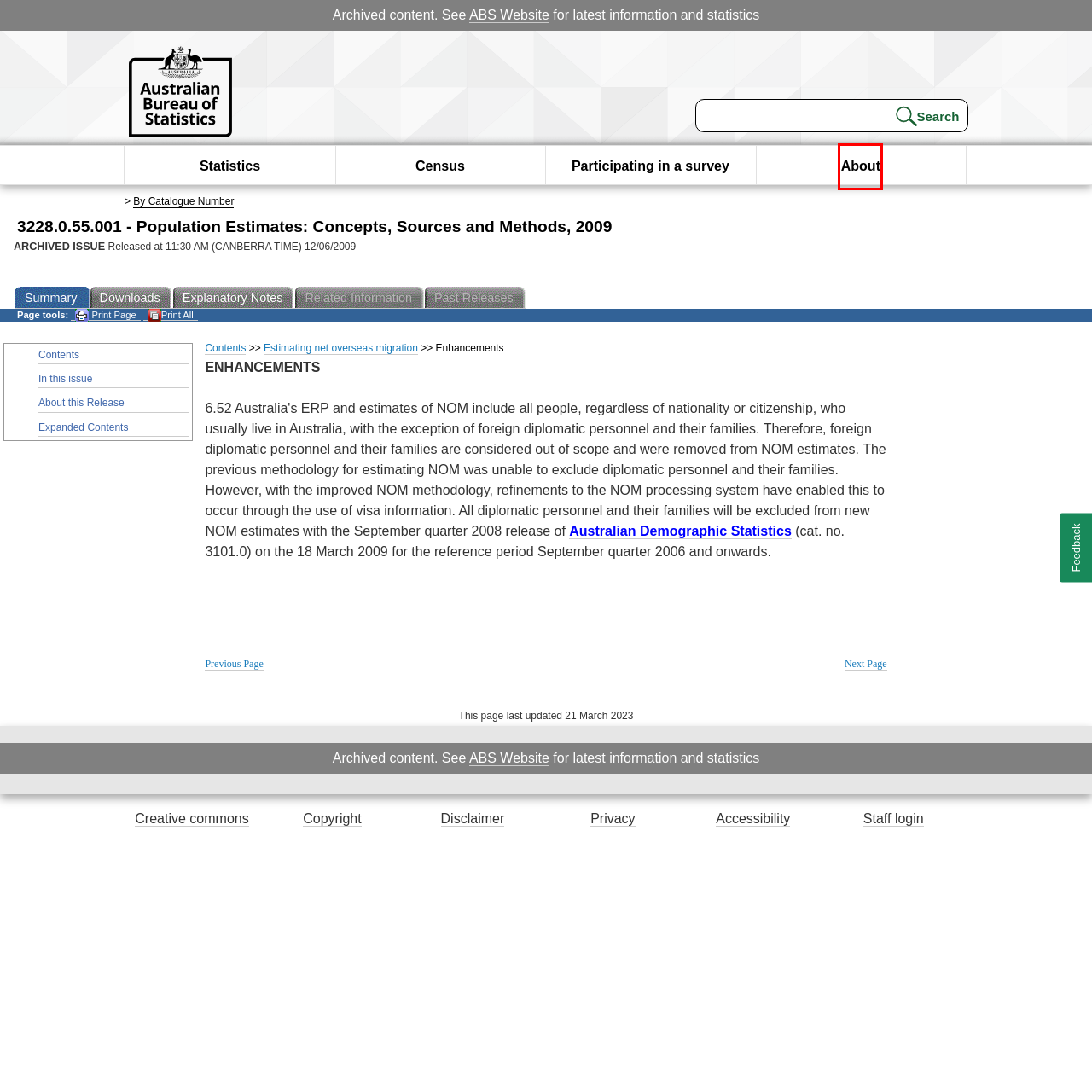Consider the screenshot of a webpage with a red bounding box and select the webpage description that best describes the new page that appears after clicking the element inside the red box. Here are the candidates:
A. About | Australian Bureau of Statistics
B. Statistics | Australian Bureau of Statistics
C. Privacy at the ABS | Australian Bureau of Statistics
D. Participating in a survey | Australian Bureau of Statistics
E. Staff Login Options | Australian Bureau of Statistics
F. Australian Bureau of Statistics
G. Website privacy, copyright and disclaimer | Australian Bureau of Statistics
H. 3101.0 -  Australian Demographic Statistics, Sep 2008

A